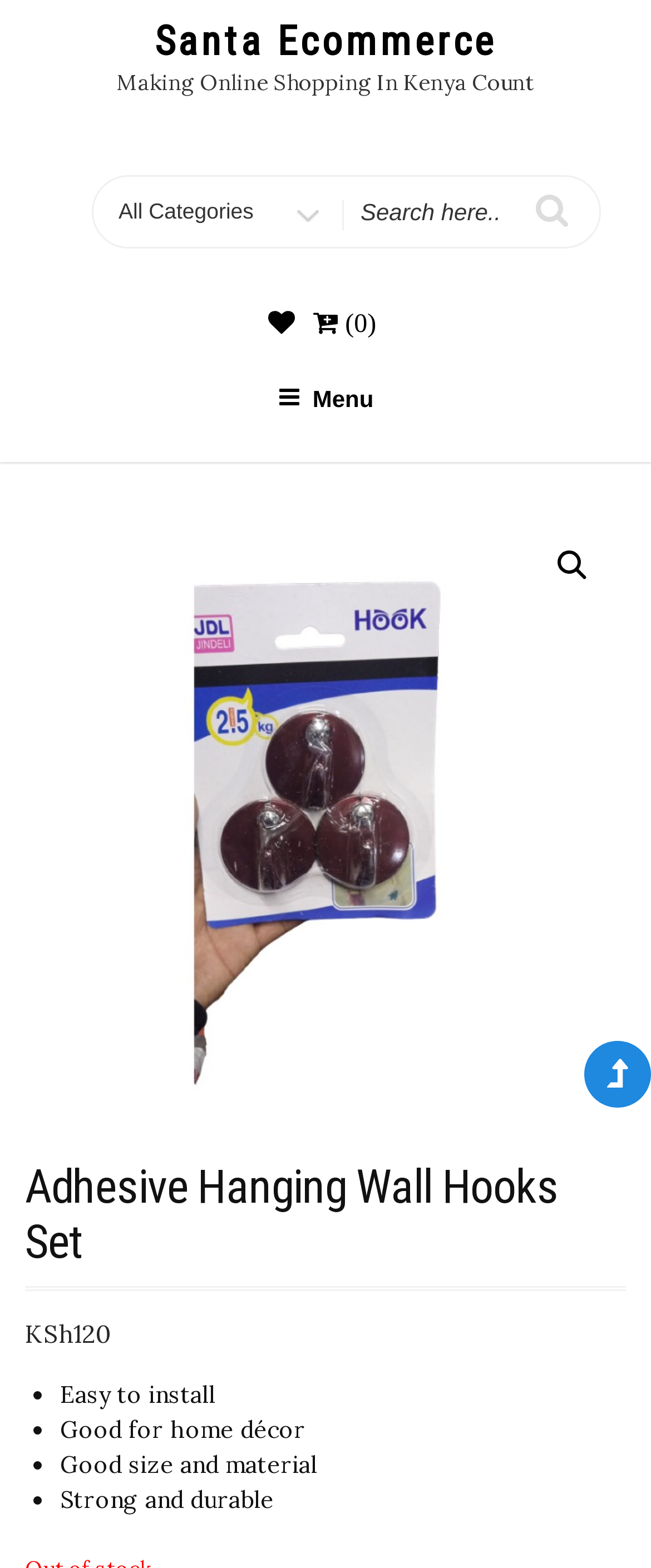Identify the main heading of the webpage and provide its text content.

Adhesive Hanging Wall Hooks Set